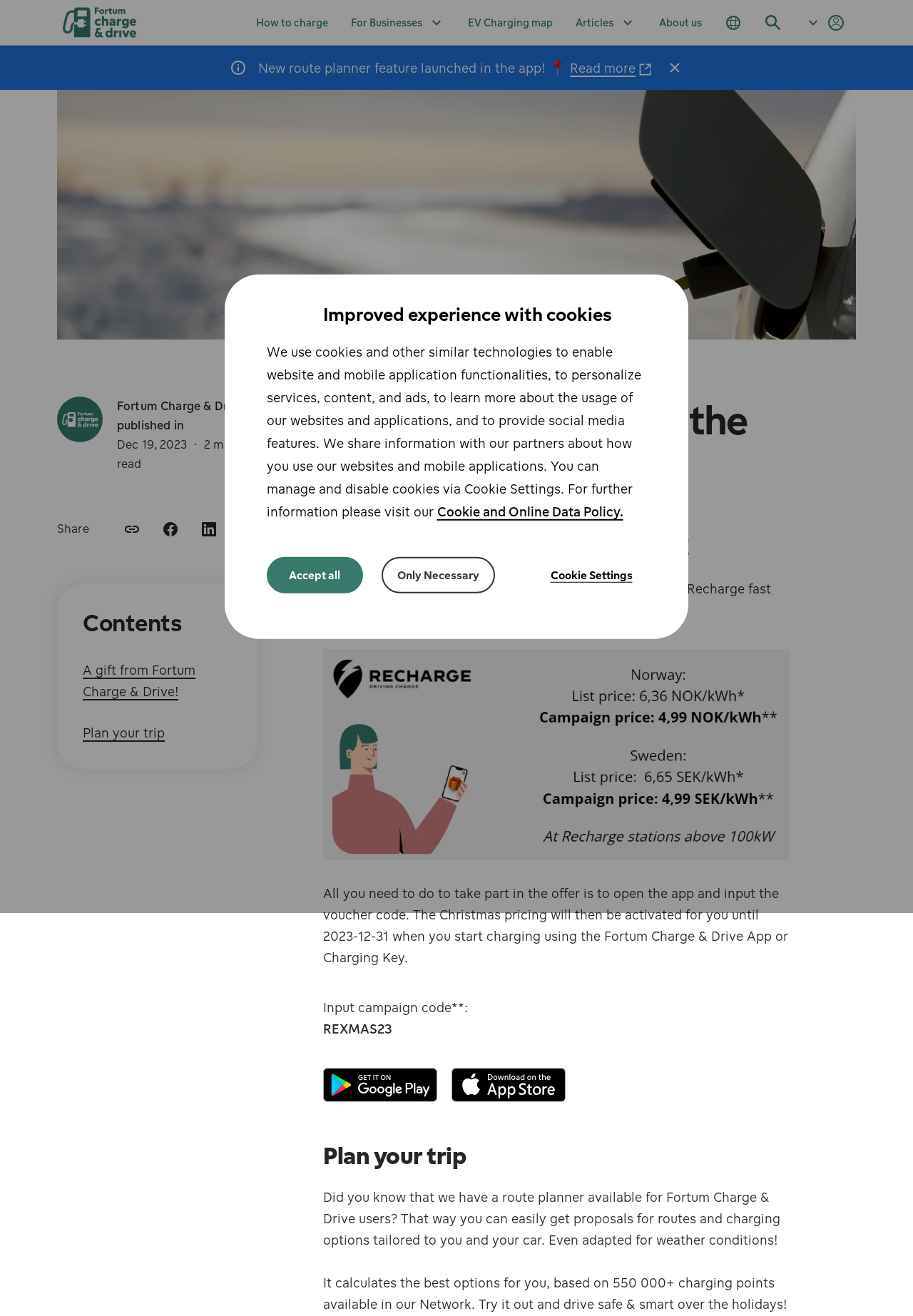Detail the various sections and features present on the webpage.

This webpage is about Fortum Charge & Drive, an electric vehicle charging service. At the top, there is a navigation bar with links to the homepage, how to charge, EV charging map, articles, and about us. Below the navigation bar, there is a banner announcing a new route planner feature in the app.

The main content of the page is divided into sections. The first section has a heading "Charge cheaper over the holidays!" and describes a promotional offer for cheaper charging during the holiday season. The section includes a voucher code, "REXMAS23", which users can input to activate the offer.

The next section is about planning a trip and promotes the use of Fortum Charge & Drive's route planner, which provides tailored routes and charging options based on weather conditions and a network of over 550,000 charging points.

There are also social media sharing buttons and a "Contents" heading that links to different sections of the page. At the bottom of the page, there is a cookie banner with options to manage and disable cookies.

On the right side of the page, there is a sidebar with links to the app store and Google play, allowing users to download the Fortum Charge & Drive app.